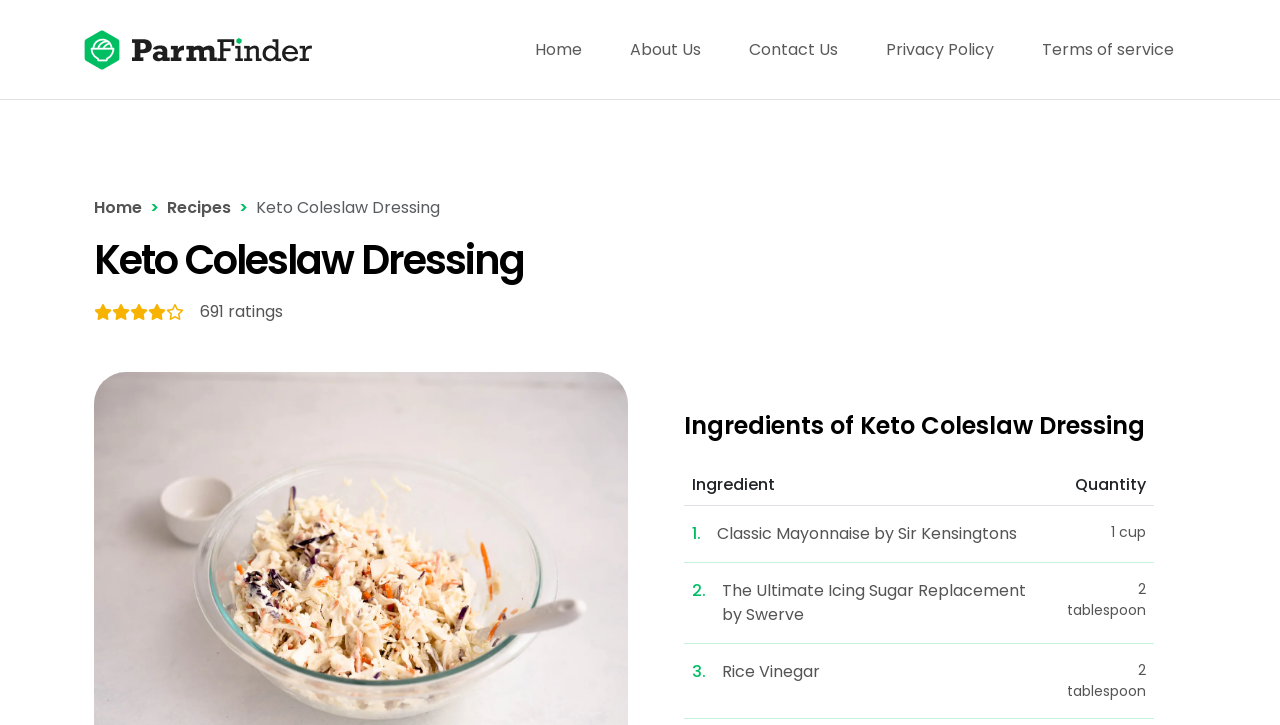Provide the bounding box coordinates for the UI element that is described as: "Recipes".

[0.13, 0.27, 0.18, 0.302]